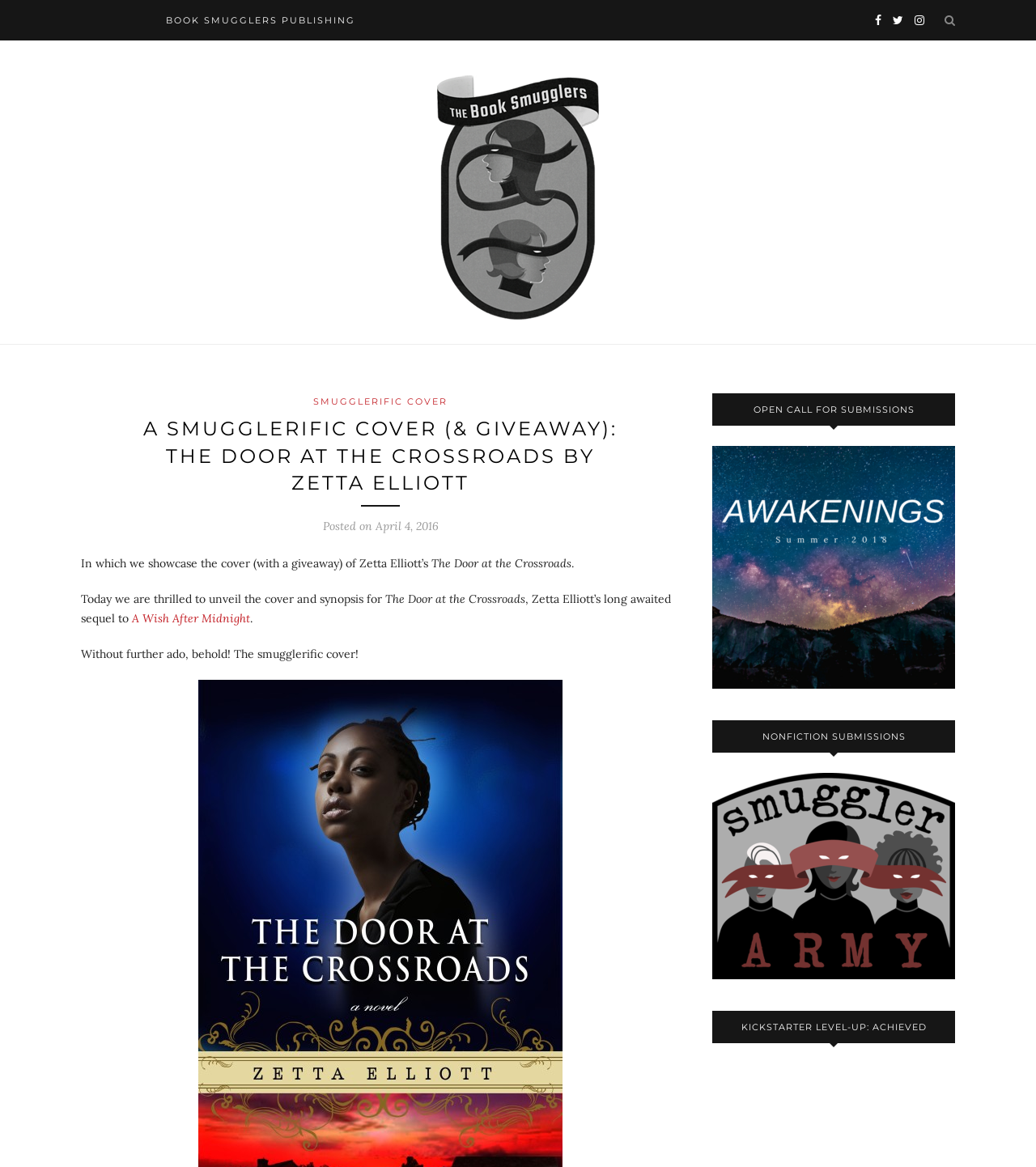Identify and extract the heading text of the webpage.

A SMUGGLERIFIC COVER (& GIVEAWAY): THE DOOR AT THE CROSSROADS BY ZETTA ELLIOTT